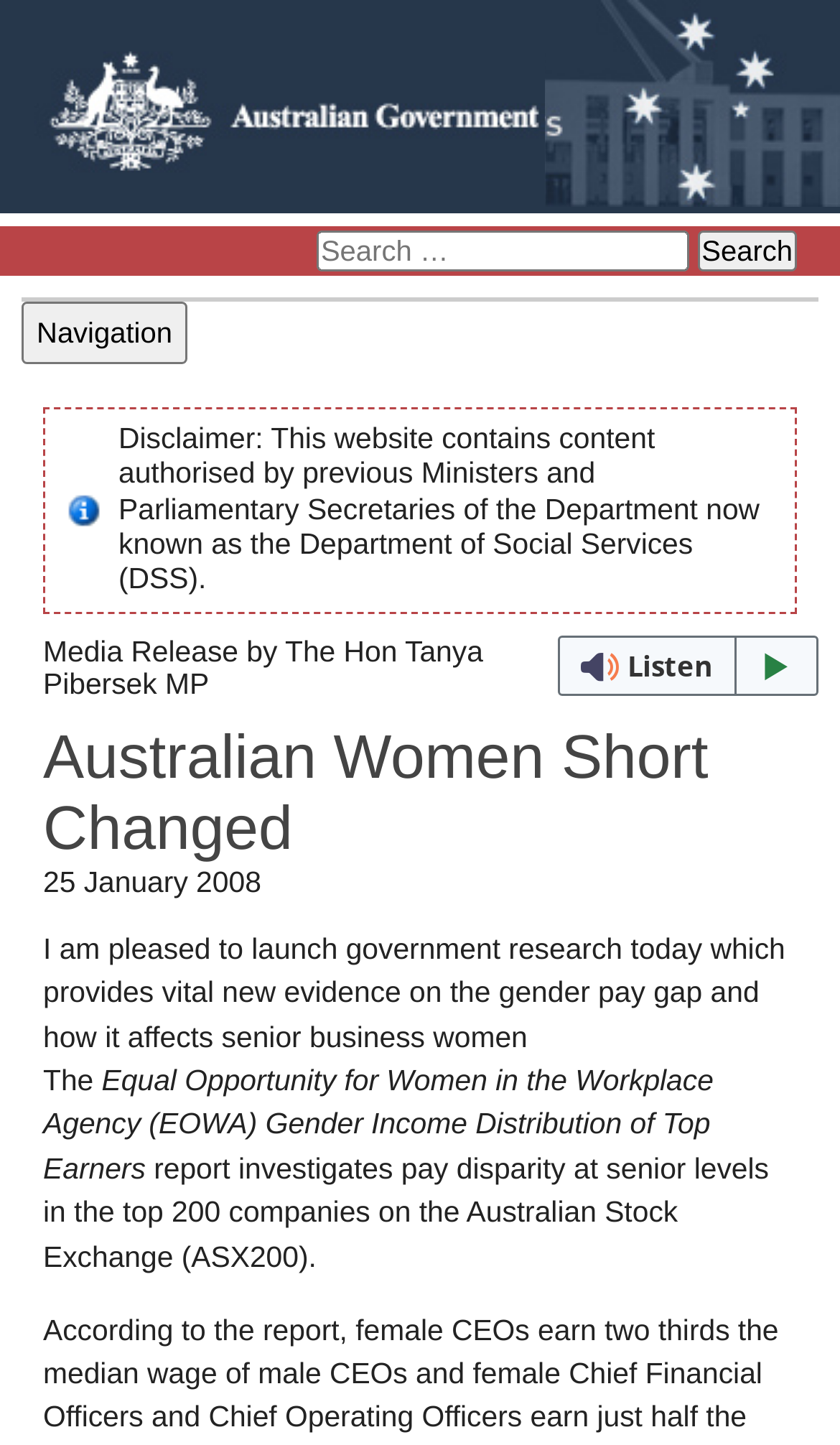Identify and provide the bounding box for the element described by: "parent_node: Search for:".

[0.0, 0.125, 0.649, 0.148]